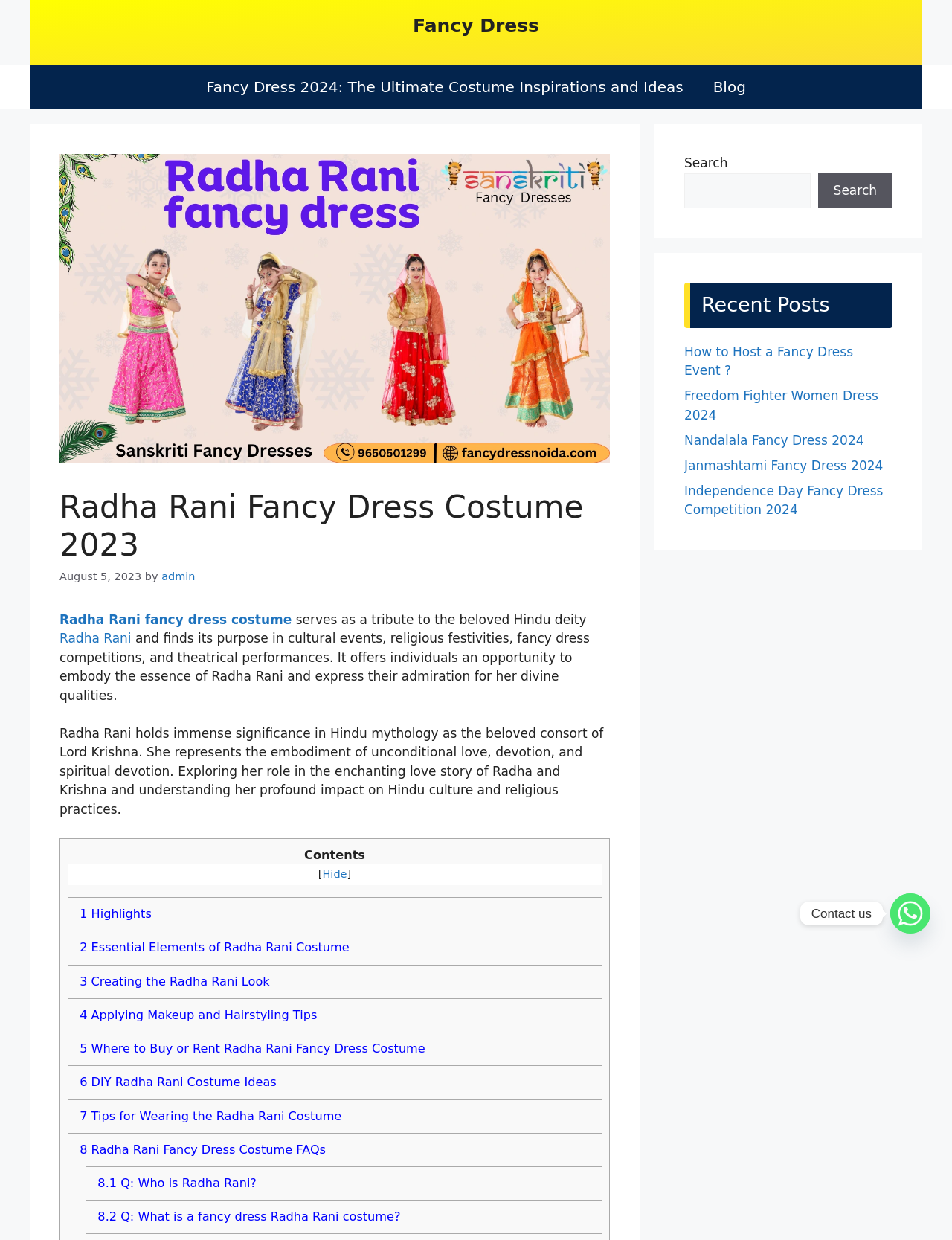Determine the bounding box coordinates for the area that should be clicked to carry out the following instruction: "Contact us through Whatsapp".

[0.935, 0.72, 0.977, 0.753]